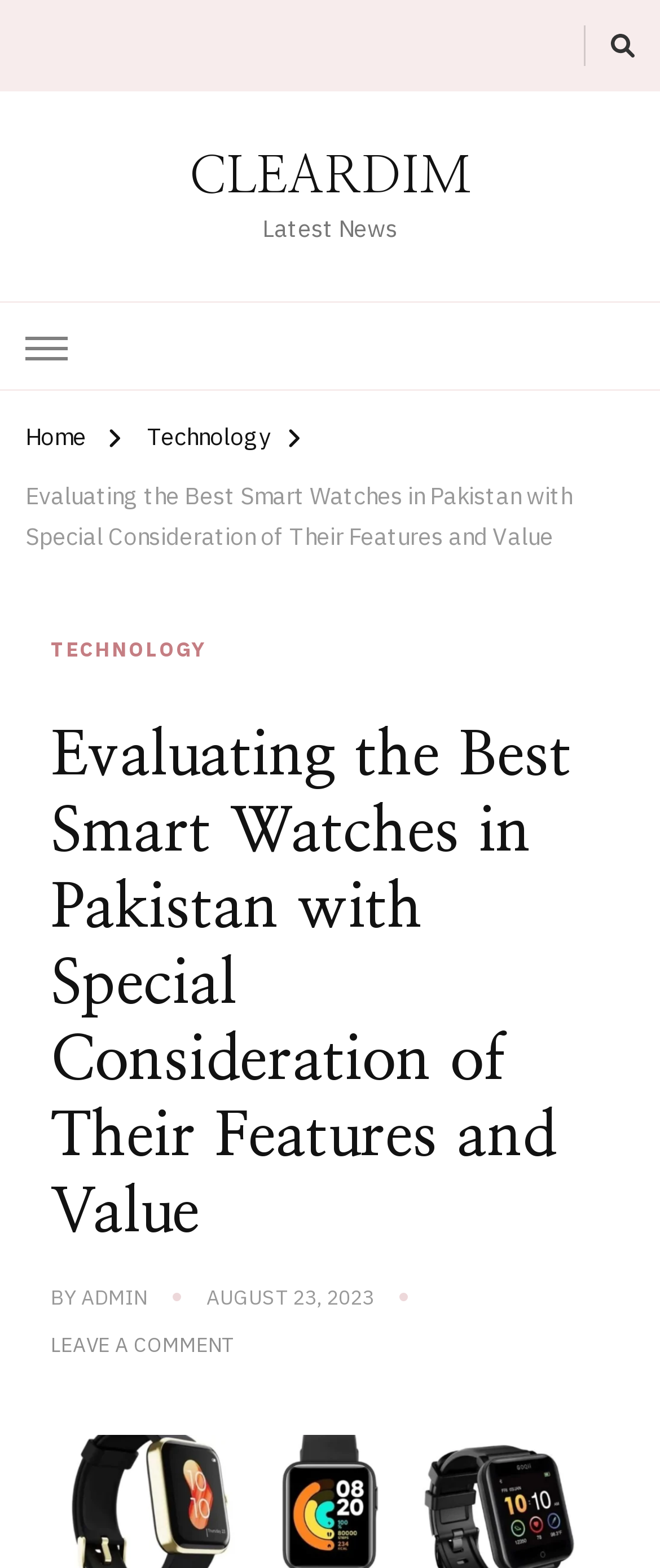Create a detailed summary of all the visual and textual information on the webpage.

The webpage appears to be an article about evaluating the best smartwatches in Pakistan, with a focus on their features and value. At the top right corner, there is a button, and below it, a link to the website's homepage, "CLEARDIM", is situated. Next to the homepage link, there is a "Latest News" section header. 

On the top left corner, there is another button, followed by a navigation menu consisting of links to "Home", "Technology", and the current article's title, "Evaluating the Best Smart Watches in Pakistan with Special Consideration of Their Features and Value". 

The main content of the article is headed by a large header that spans almost the entire width of the page, with the title of the article, "Evaluating the Best Smart Watches in Pakistan with Special Consideration of Their Features and Value". Below the title, there is a subheading "TECHNOLOGY" and the main article text. The author's name, "ADMIN", and the publication date, "AUGUST 23, 2023", are displayed below the article text, along with a link to leave a comment.